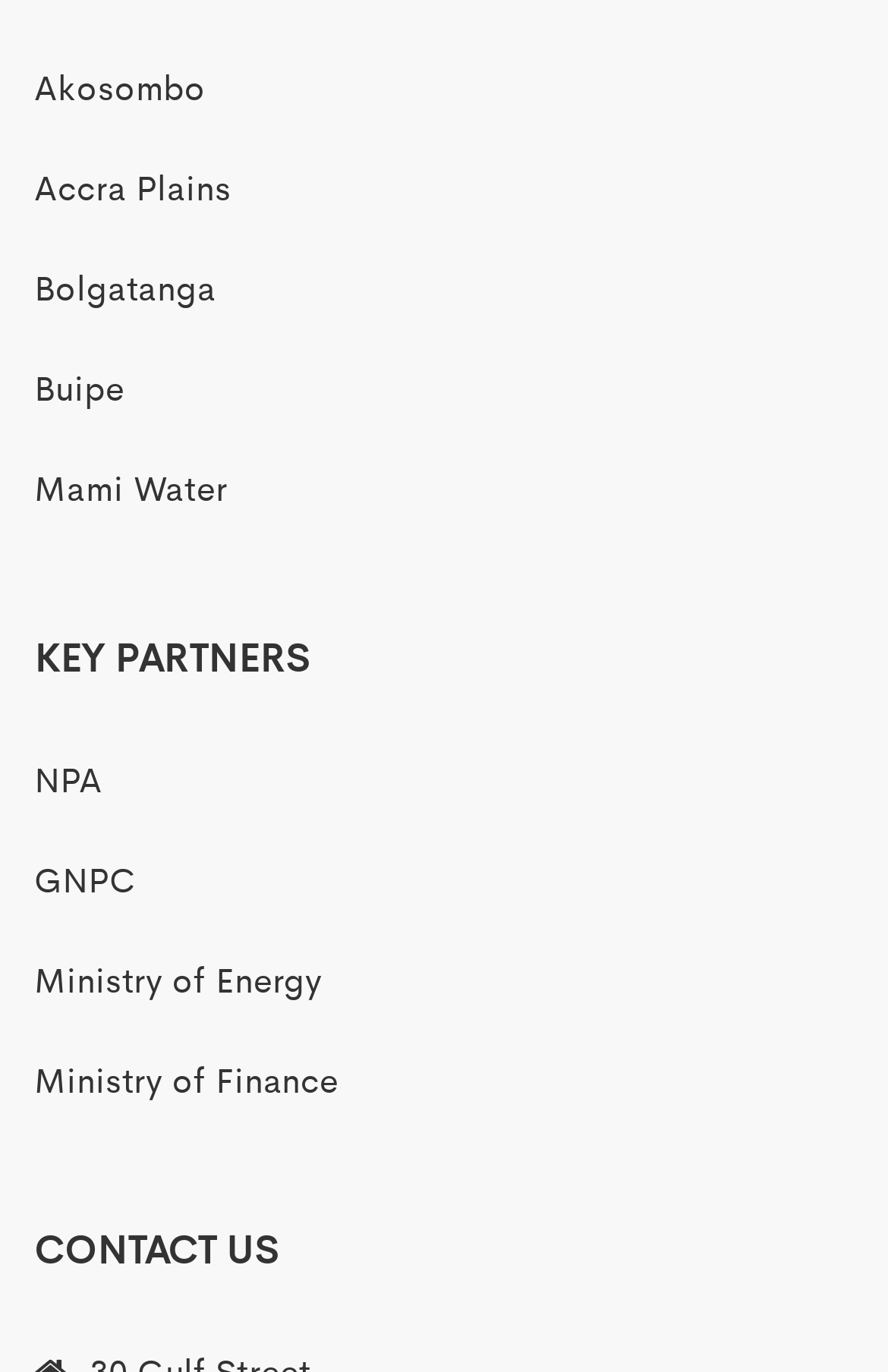Indicate the bounding box coordinates of the element that must be clicked to execute the instruction: "go to CONTACT US". The coordinates should be given as four float numbers between 0 and 1, i.e., [left, top, right, bottom].

[0.038, 0.89, 0.315, 0.93]